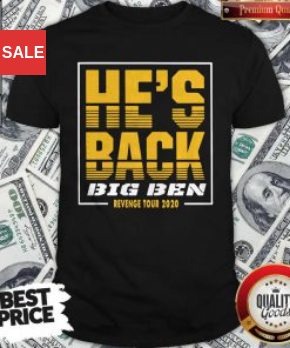Provide your answer to the question using just one word or phrase: Is the t-shirt on sale?

Yes